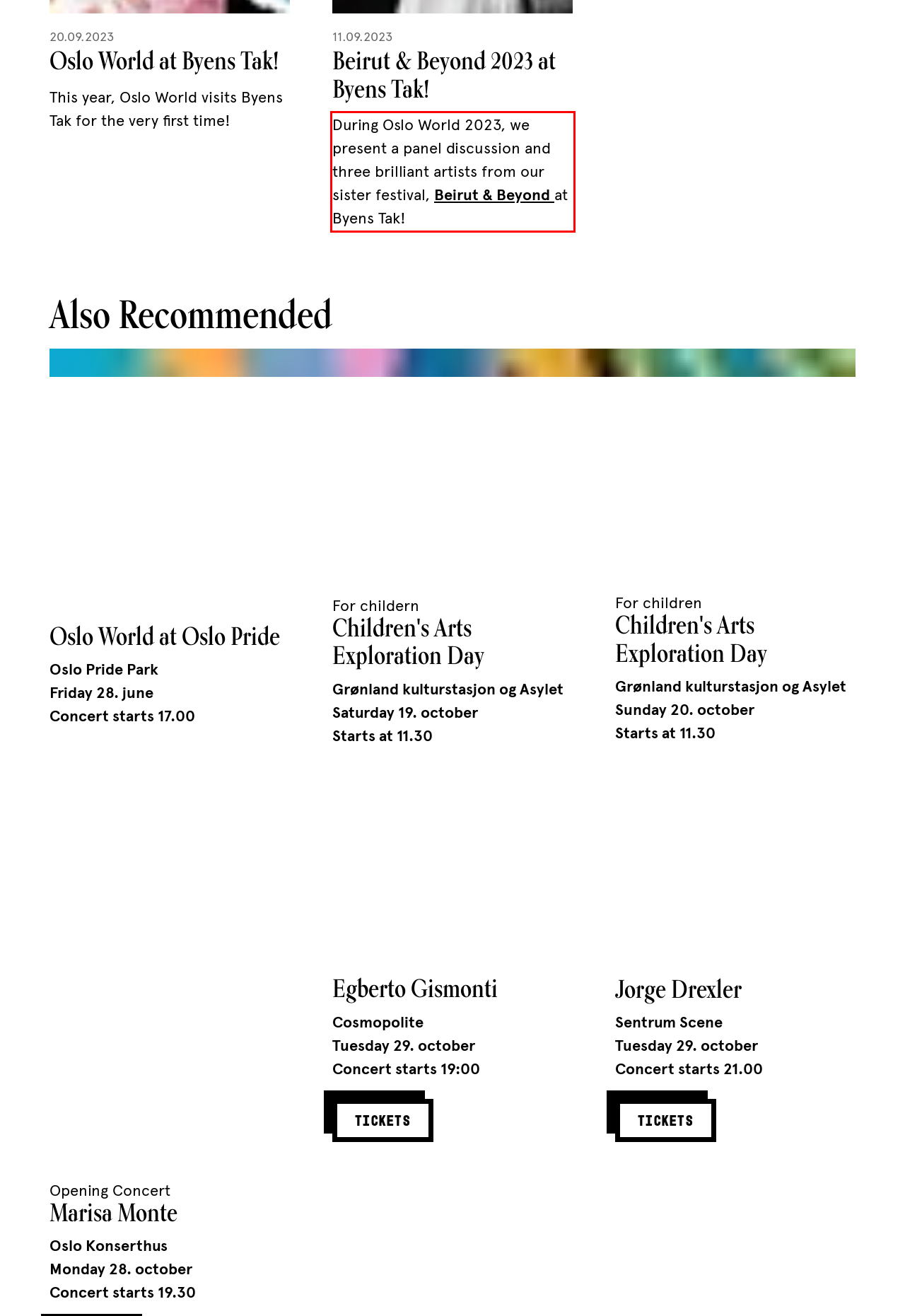Please analyze the provided webpage screenshot and perform OCR to extract the text content from the red rectangle bounding box.

During Oslo World 2023, we present a panel discussion and three brilliant artists from our sister festival, Beirut & Beyond at Byens Tak!